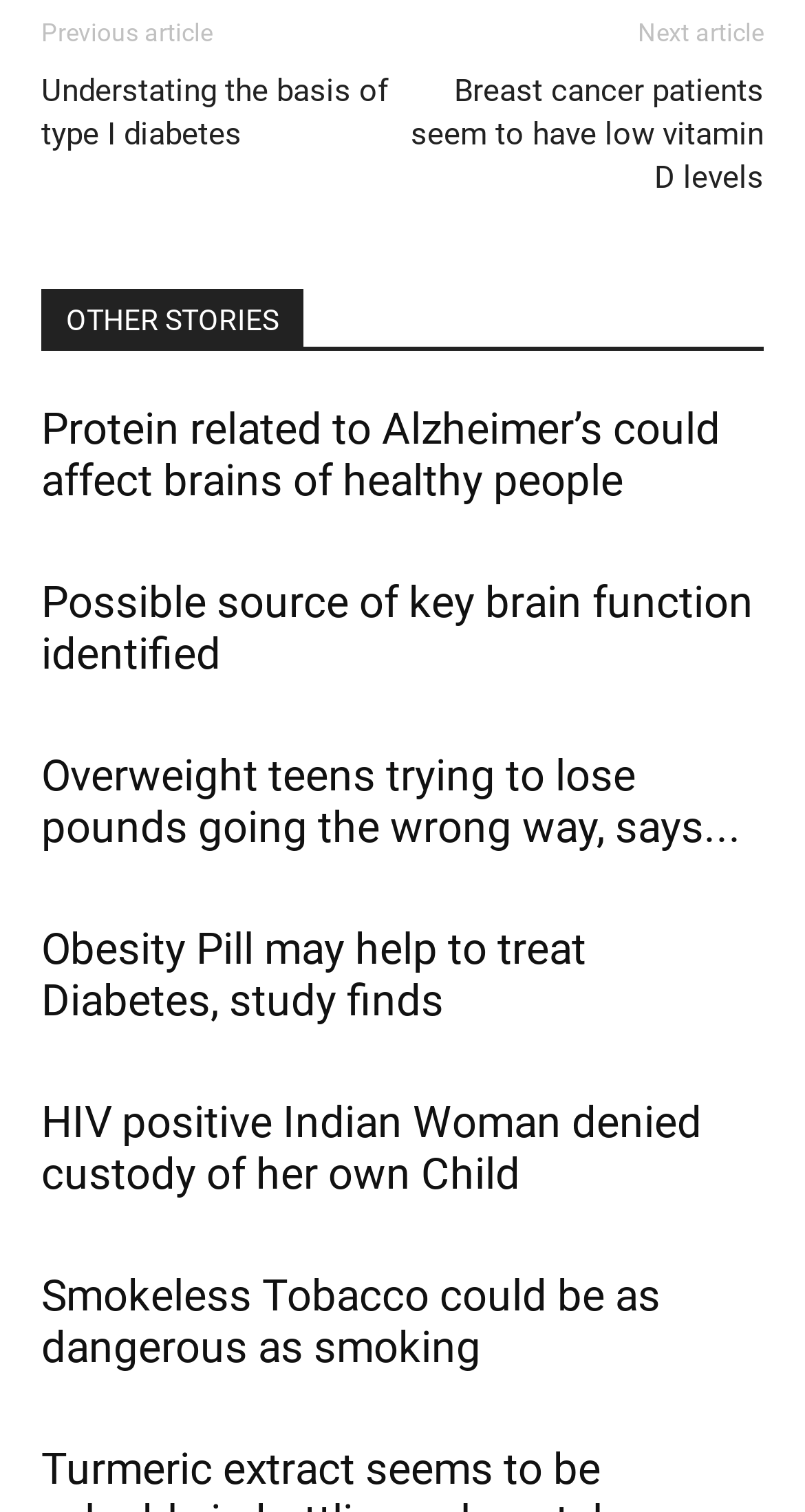Determine the bounding box coordinates of the clickable element to achieve the following action: 'View the Disclaimer'. Provide the coordinates as four float values between 0 and 1, formatted as [left, top, right, bottom].

None